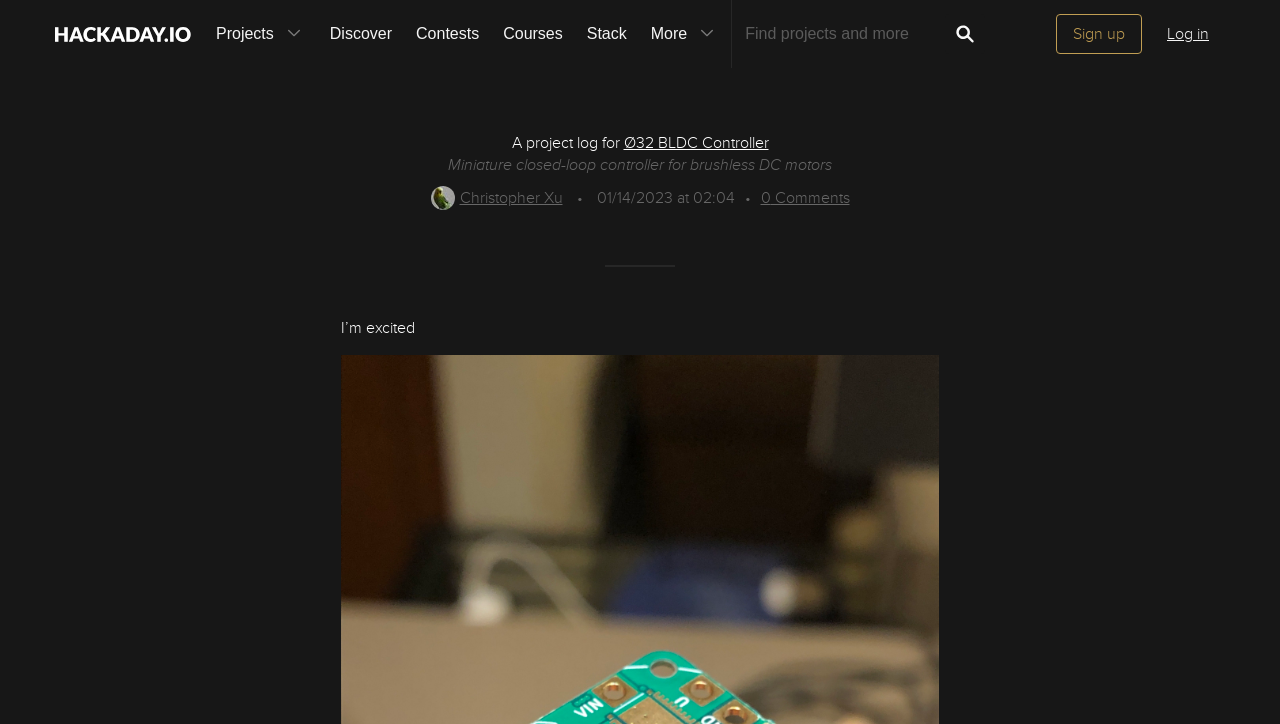Can you identify the bounding box coordinates of the clickable region needed to carry out this instruction: 'Log in to your account'? The coordinates should be four float numbers within the range of 0 to 1, stated as [left, top, right, bottom].

[0.898, 0.019, 0.958, 0.075]